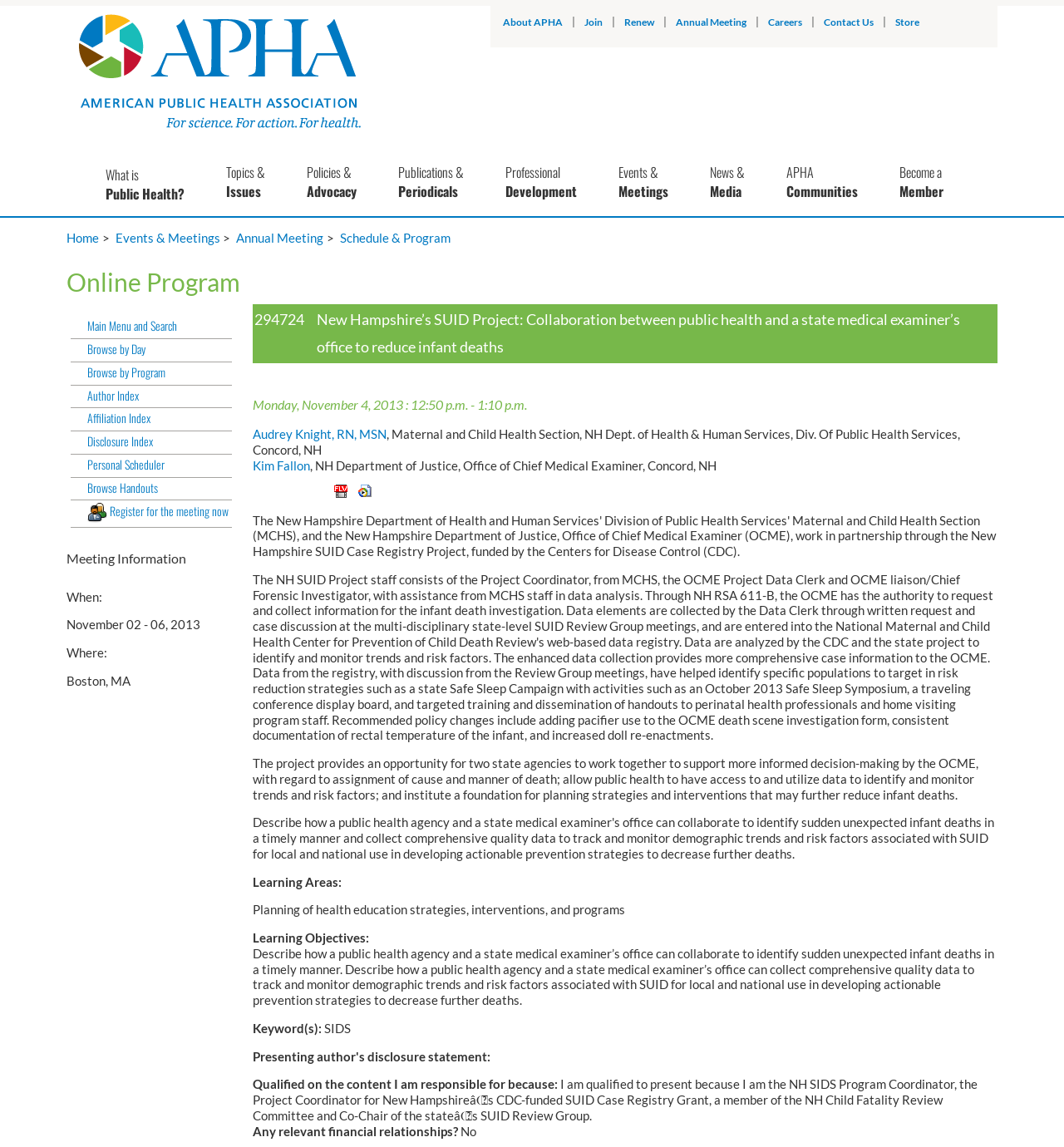What is the title of the presentation?
Using the visual information, respond with a single word or phrase.

New Hampshire’s SUID Project